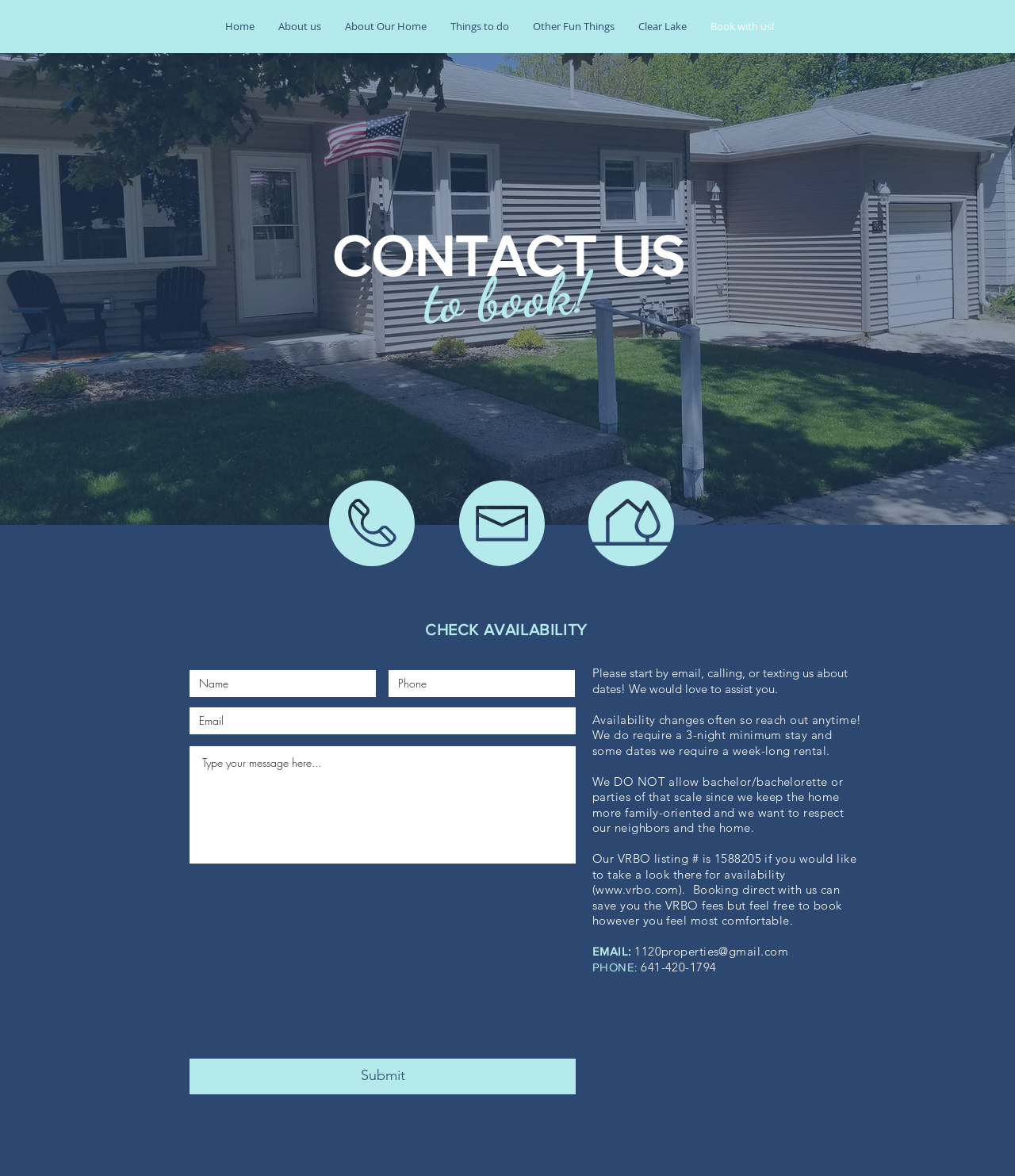Find the bounding box coordinates of the element to click in order to complete this instruction: "Click on the 'Submit' button". The bounding box coordinates must be four float numbers between 0 and 1, denoted as [left, top, right, bottom].

[0.187, 0.9, 0.567, 0.93]